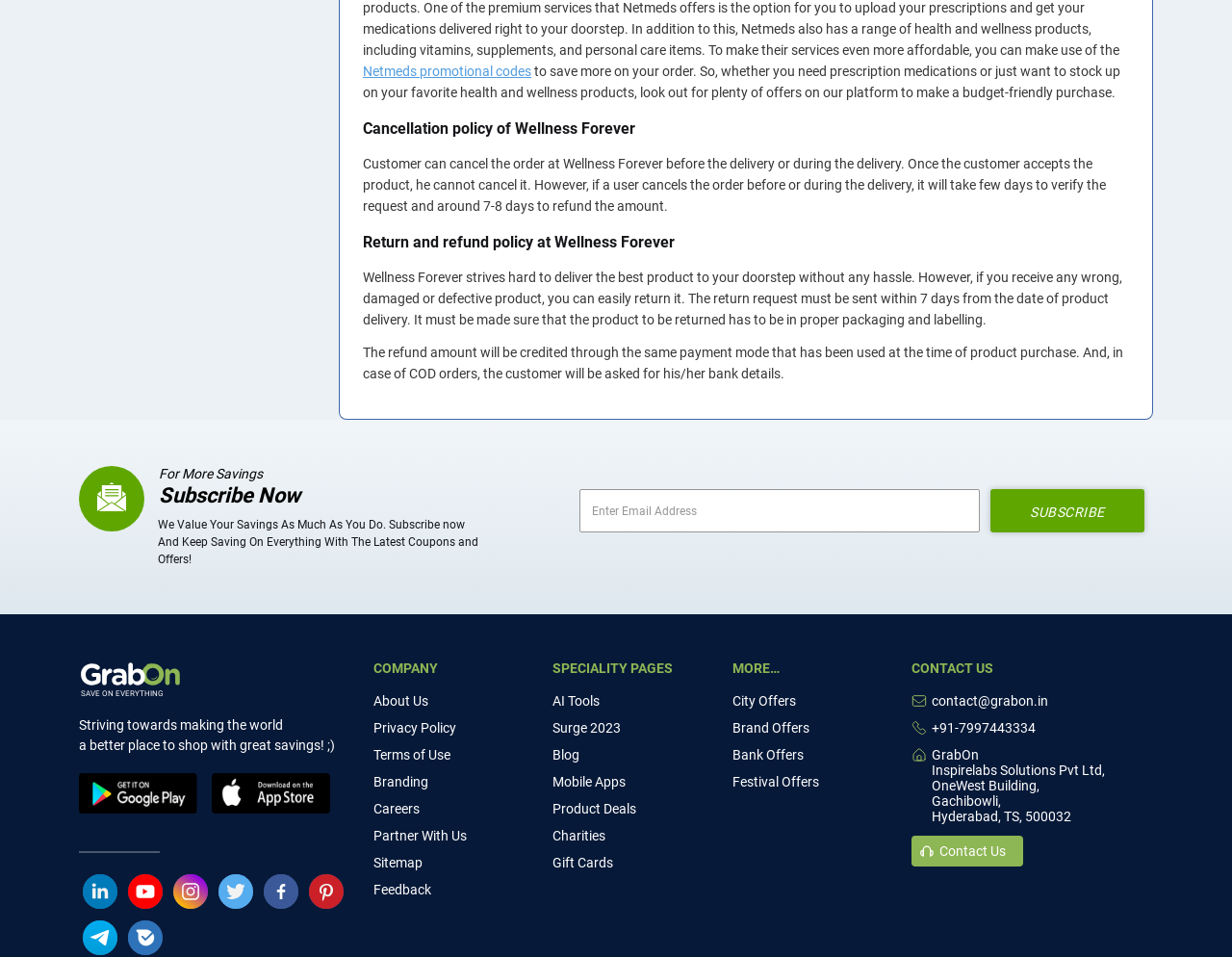Determine the bounding box coordinates for the element that should be clicked to follow this instruction: "Read about cancellation policy of Wellness Forever". The coordinates should be given as four float numbers between 0 and 1, in the format [left, top, right, bottom].

[0.295, 0.125, 0.916, 0.144]